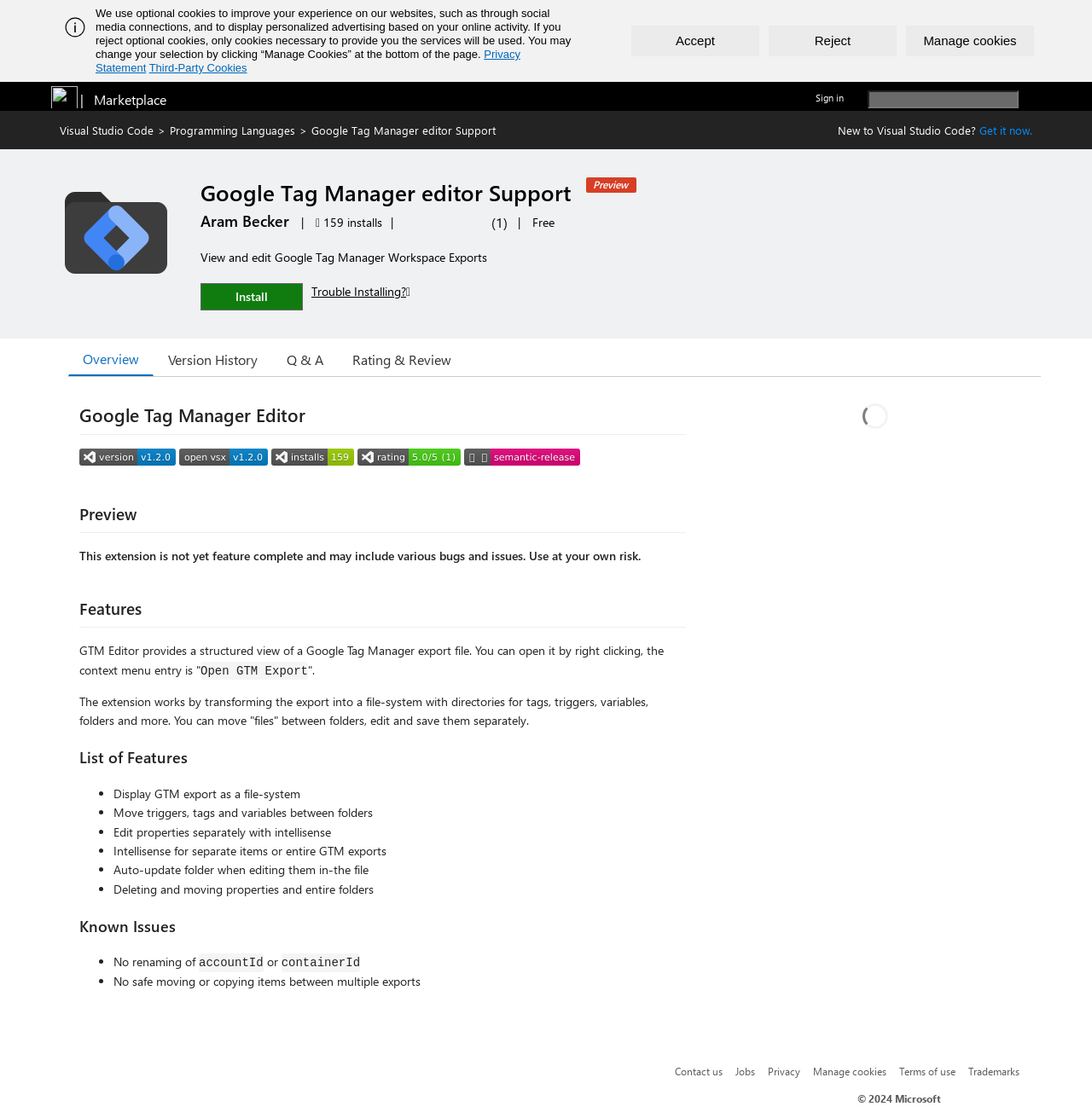Please find the bounding box coordinates of the section that needs to be clicked to achieve this instruction: "View version history of Google Tag Manager editor Support".

[0.141, 0.306, 0.249, 0.336]